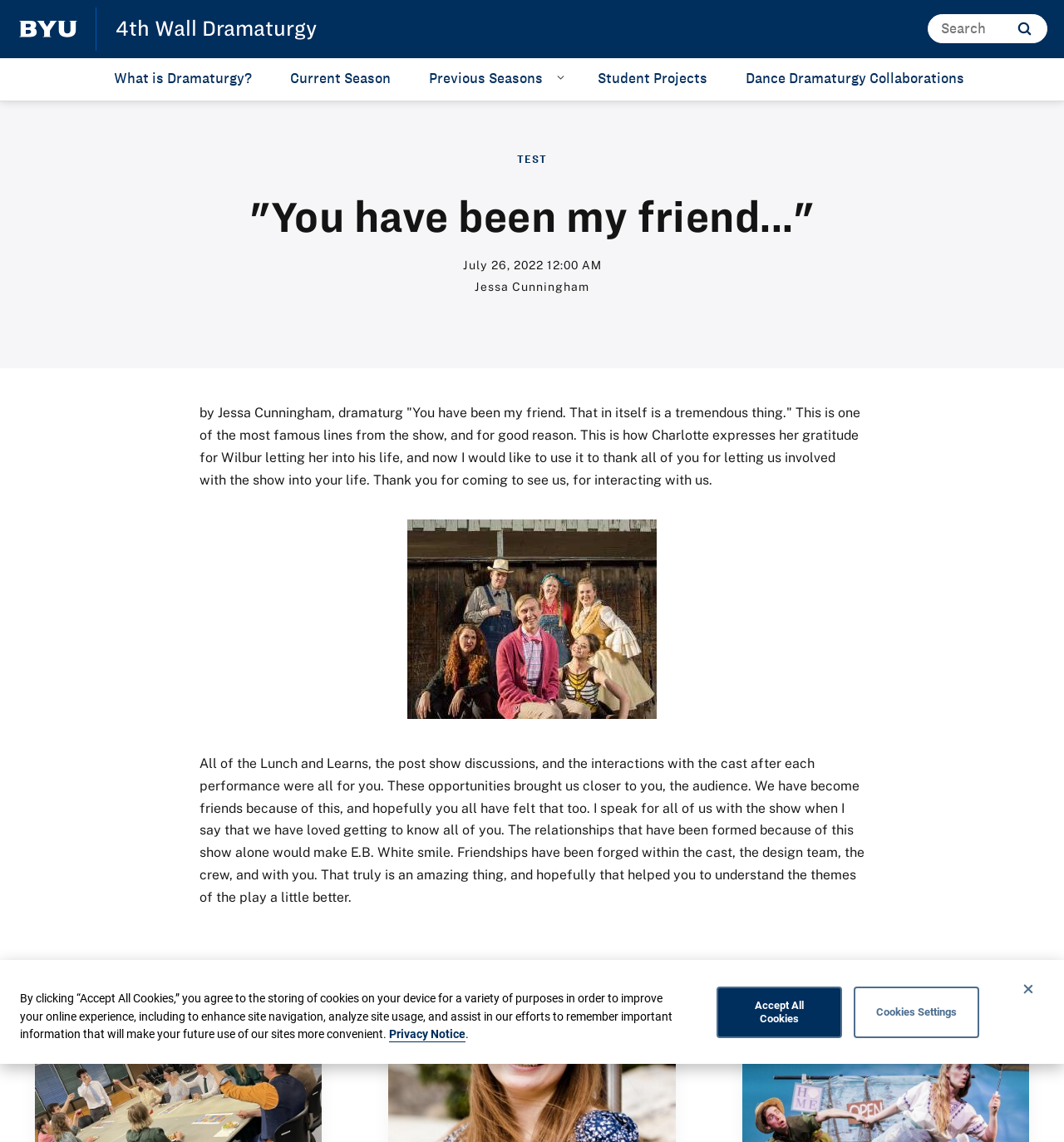Specify the bounding box coordinates (top-left x, top-left y, bottom-right x, bottom-right y) of the UI element in the screenshot that matches this description: Skip to main content

[0.012, 0.012, 0.187, 0.047]